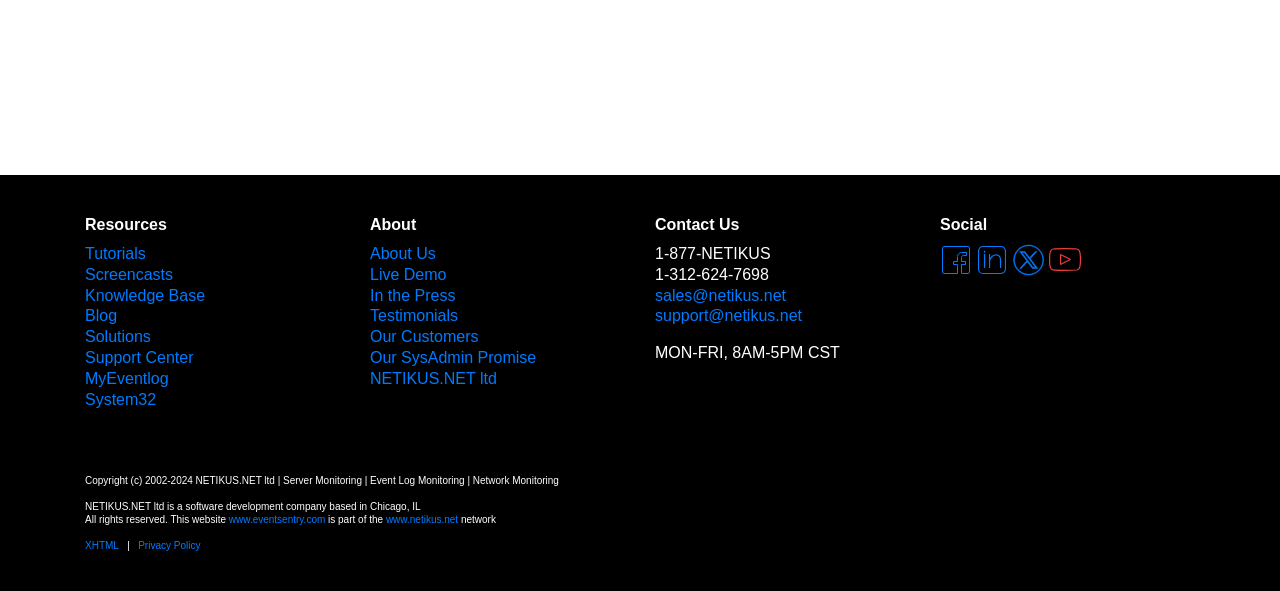Please find the bounding box for the UI element described by: "Our SysAdmin Promise".

[0.289, 0.591, 0.419, 0.619]